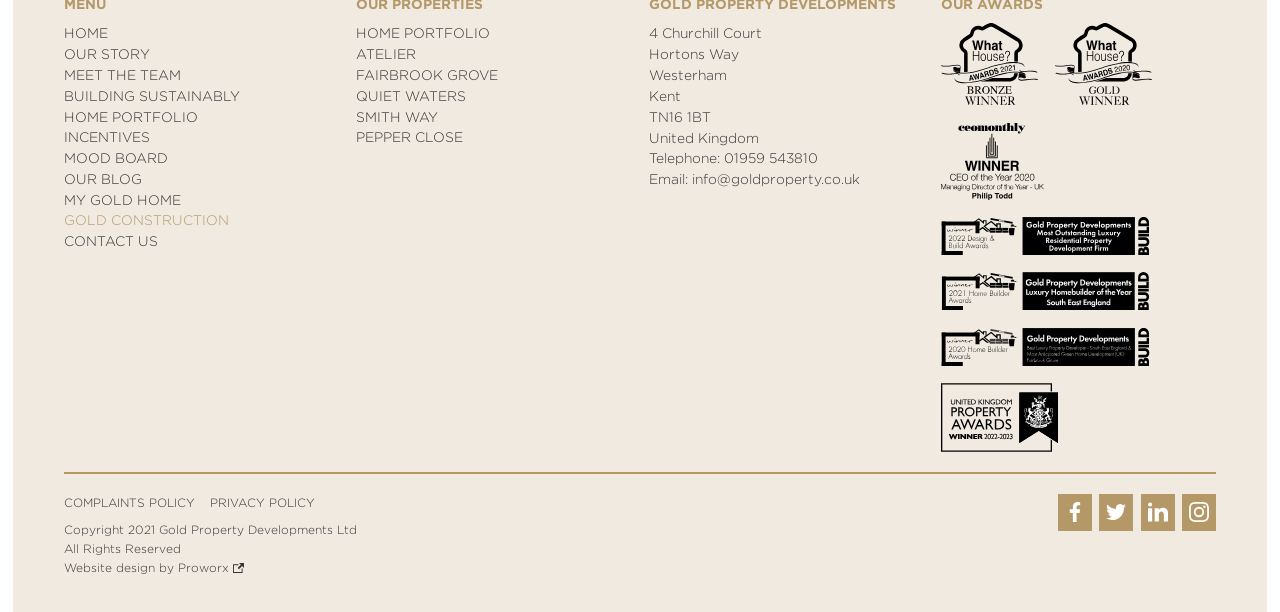Respond to the question below with a single word or phrase:
How can I contact the company?

By phone or email